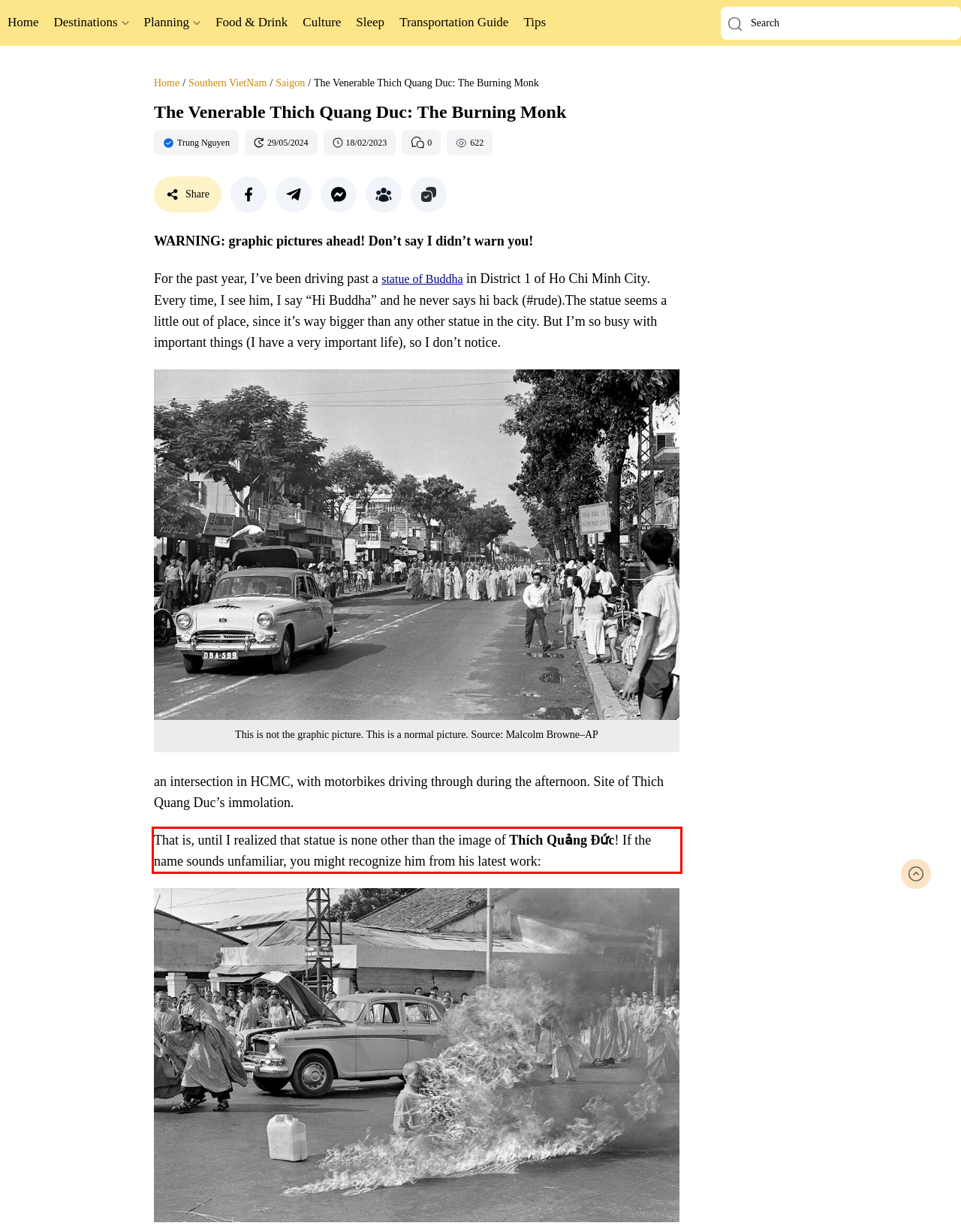You have a webpage screenshot with a red rectangle surrounding a UI element. Extract the text content from within this red bounding box.

That is, until I realized that statue is none other than the image of Thích Quảng Đức! If the name sounds unfamiliar, you might recognize him from his latest work: